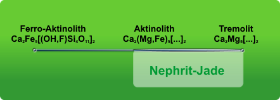Create a vivid and detailed description of the image.

The image illustrates the mineralogical relationships among three key minerals in the jade classification: Ferro-Actinolith, Actinolith, and Tremolit. These minerals are represented in a continuum that highlights their compositional distinctions and similarities. The central focus is on Nephrite Jade, which is primarily composed of Actinolith in a felt-like aggregate structure. This structural formation is significant for its exceptional toughness, a property that differentiates Nephrite from other related minerals. The image serves as an informative visual aid in understanding the complexities of jade classification, emphasizing the importance of chemical composition and physical properties in mineralogy. The figures are captioned with the artists' attribution "Fig: © EPI-Institut," indicating the source of this scholarly content.